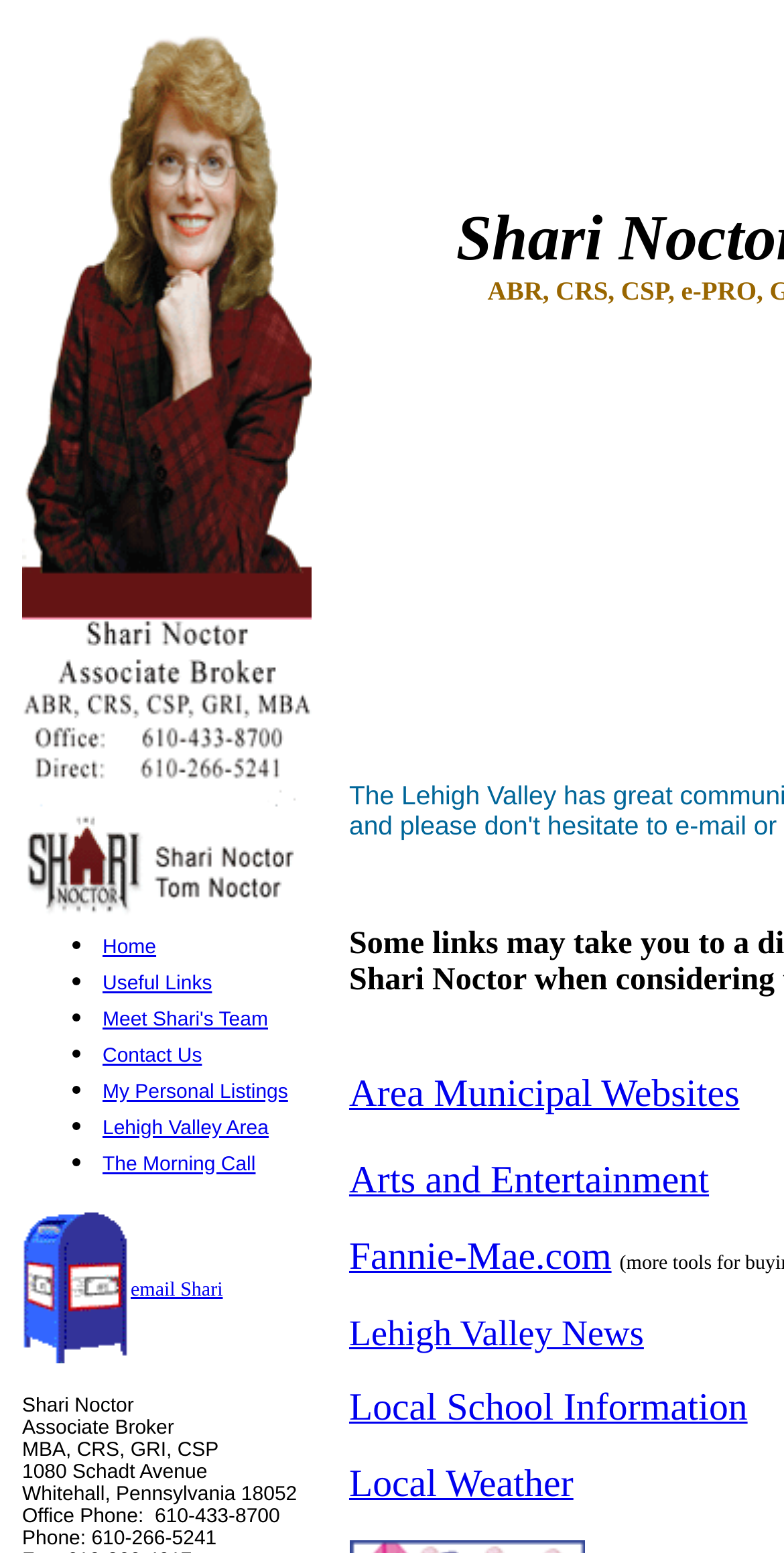What are the links available under 'Useful Links'?
Using the image as a reference, answer the question with a short word or phrase.

Area Municipal Websites, Arts and Entertainment, Fannie-Mae.com, Lehigh Valley News, Local School Information, Local Weather